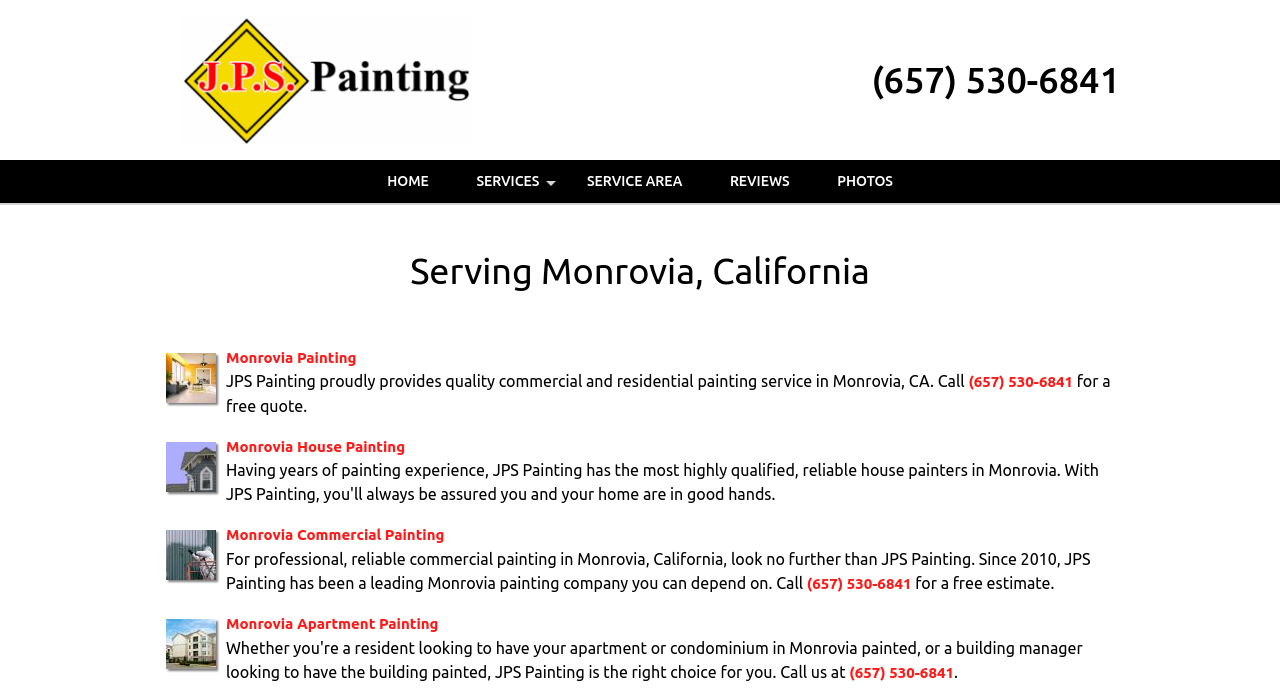Locate the bounding box coordinates of the area you need to click to fulfill this instruction: 'Click the HOME link'. The coordinates must be in the form of four float numbers ranging from 0 to 1: [left, top, right, bottom].

[0.285, 0.229, 0.352, 0.29]